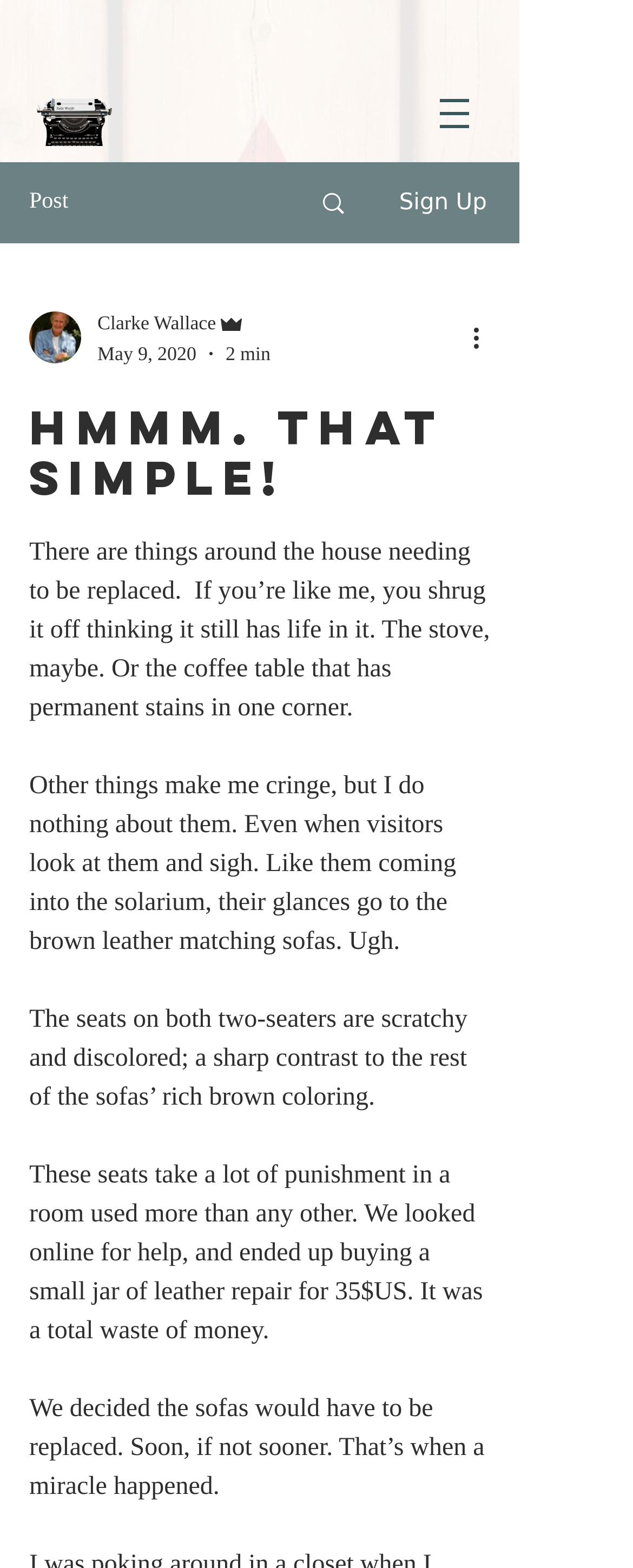Use the information in the screenshot to answer the question comprehensively: What is the condition of the sofas mentioned in the article?

I found the condition of the sofas by reading the text of the article, which describes the seats of the sofas as 'scratchy and discolored'.